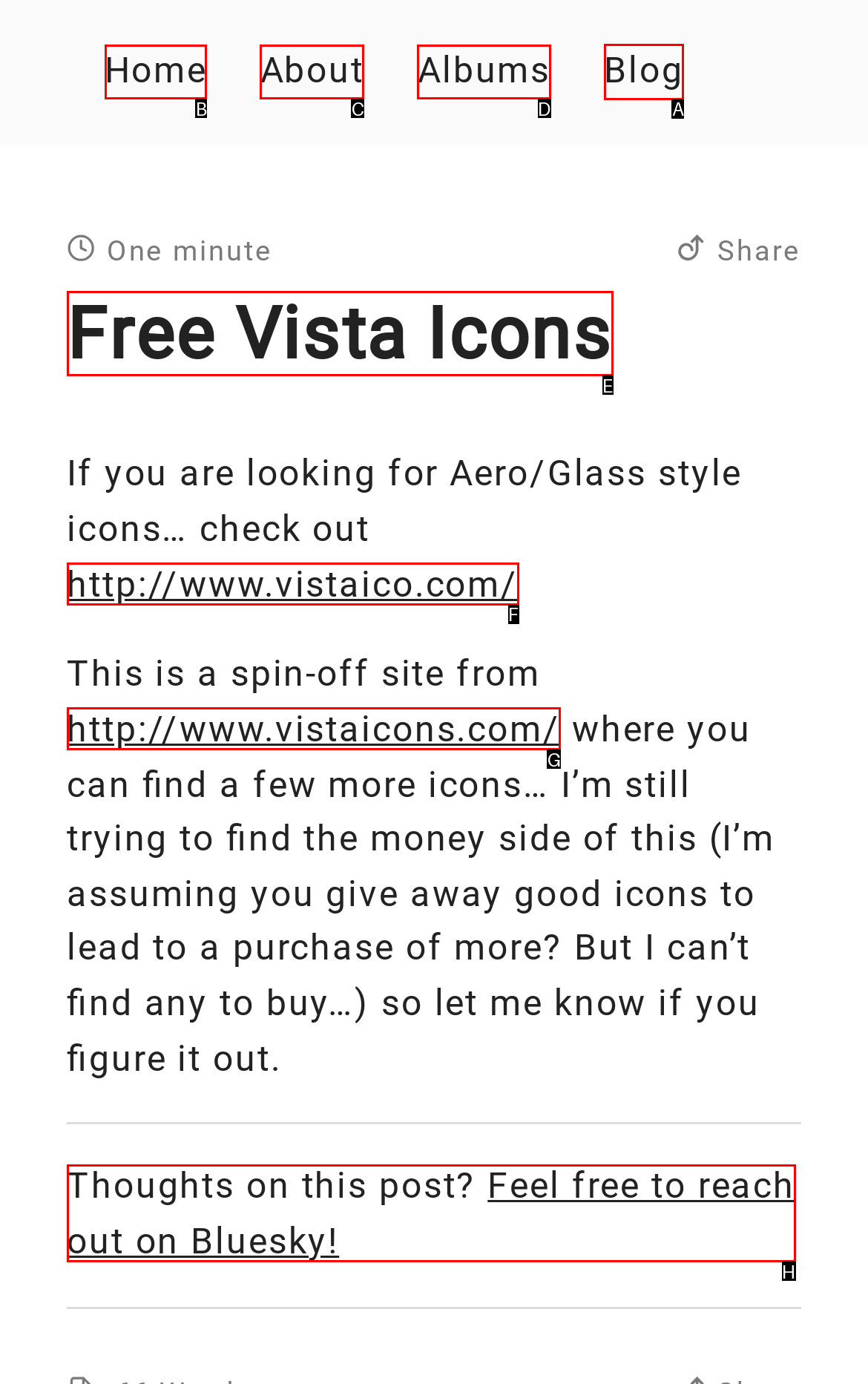Determine which UI element you should click to perform the task: Read the Blog
Provide the letter of the correct option from the given choices directly.

A